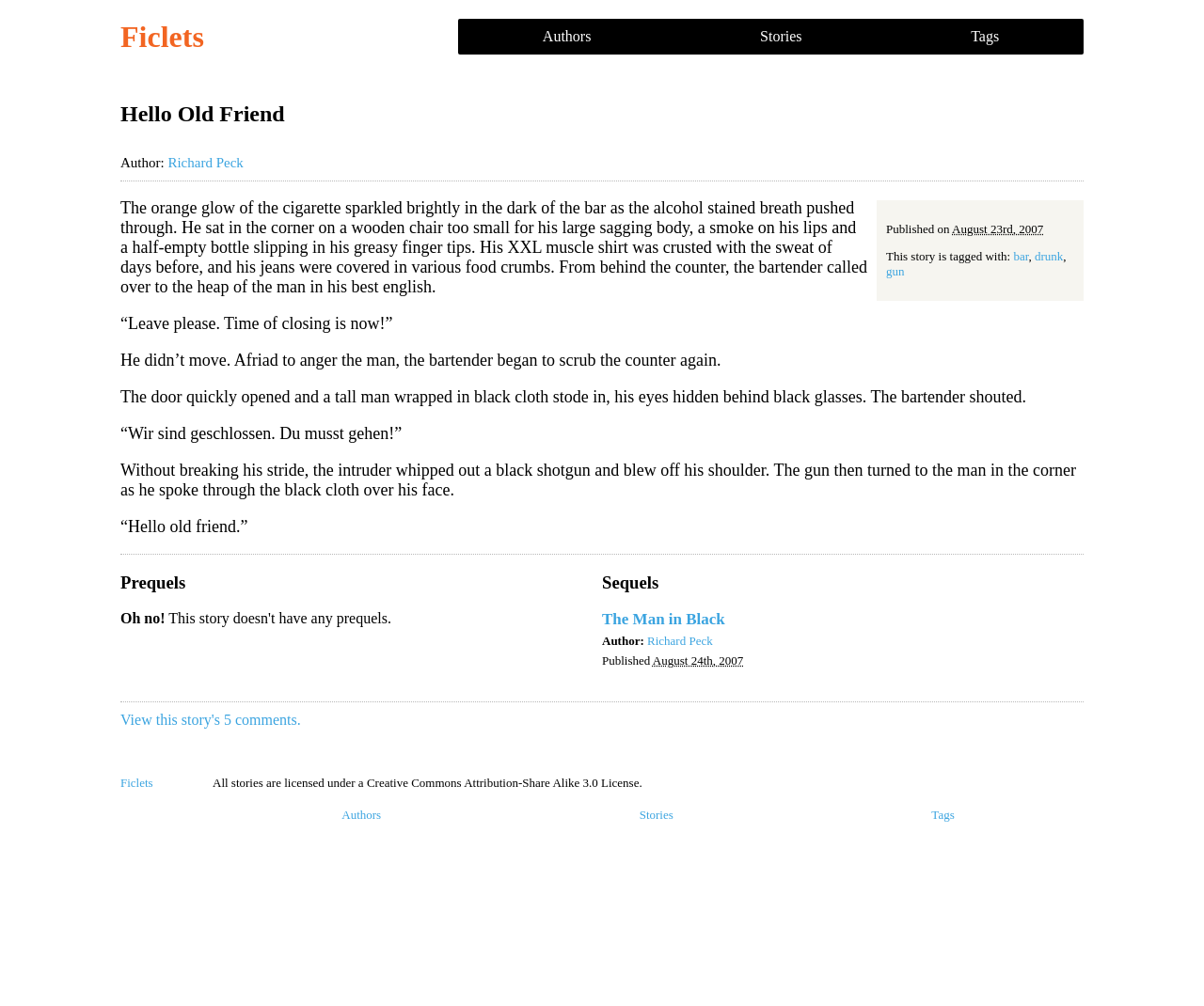Please provide the bounding box coordinate of the region that matches the element description: View this story's 5 comments.. Coordinates should be in the format (top-left x, top-left y, bottom-right x, bottom-right y) and all values should be between 0 and 1.

[0.1, 0.708, 0.25, 0.724]